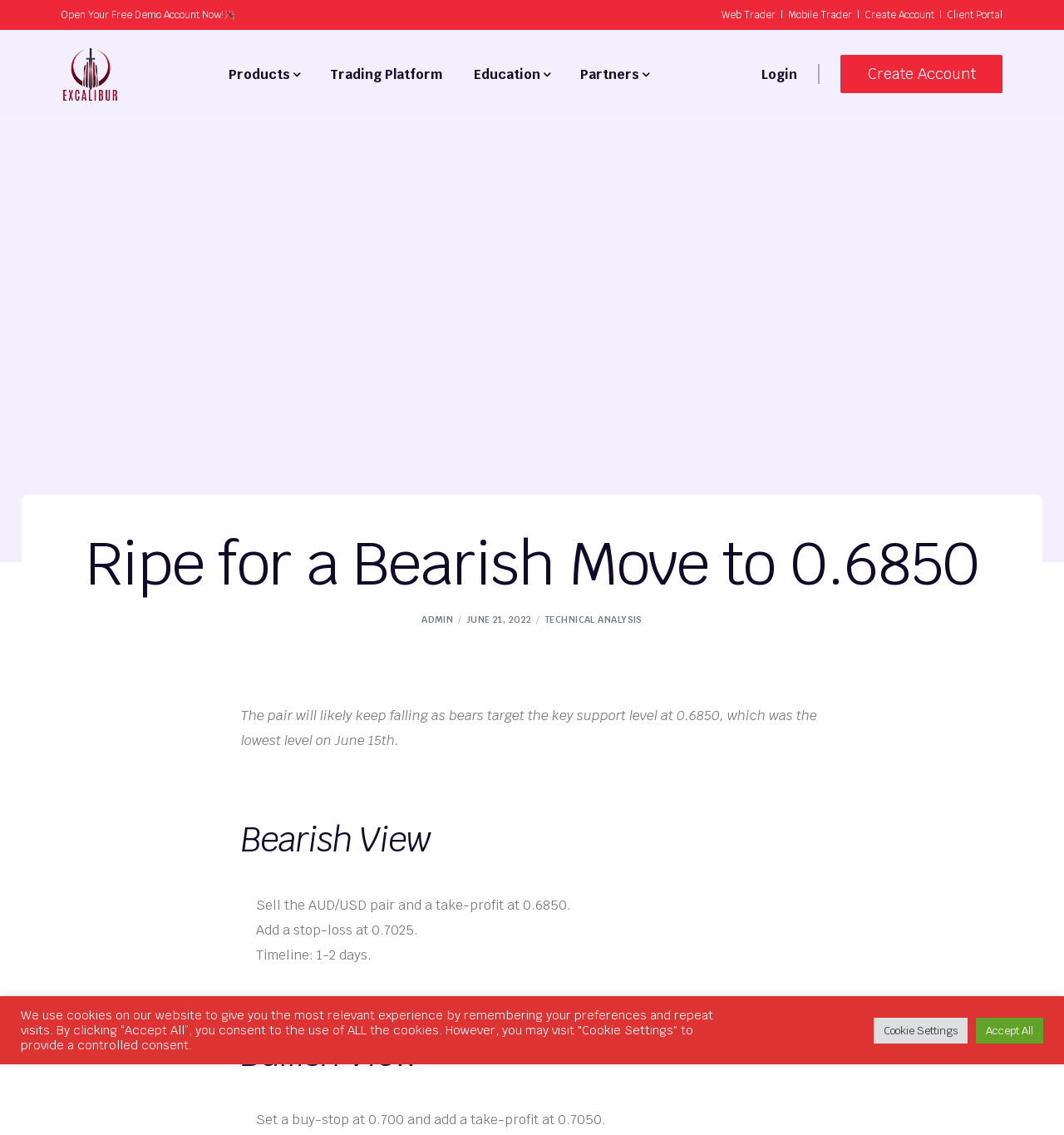Please locate the bounding box coordinates of the element that should be clicked to achieve the given instruction: "Get started with a project".

None